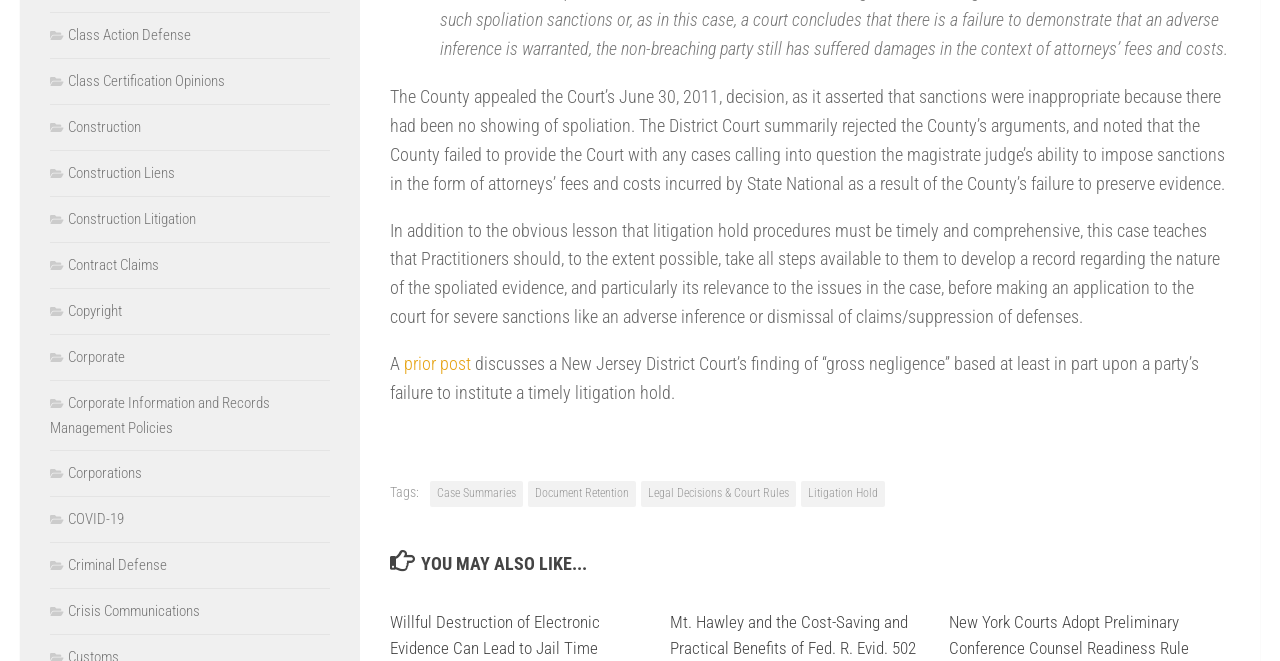Please give the bounding box coordinates of the area that should be clicked to fulfill the following instruction: "Read prior post". The coordinates should be in the format of four float numbers from 0 to 1, i.e., [left, top, right, bottom].

[0.316, 0.534, 0.368, 0.565]